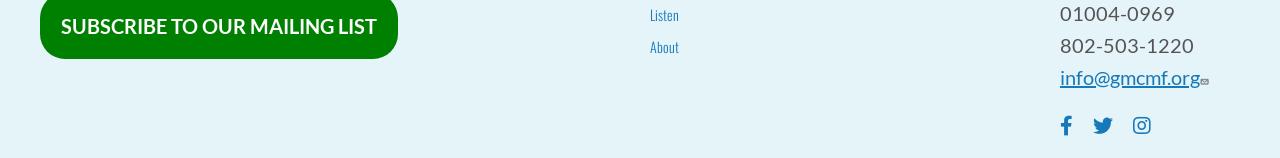Answer the following query with a single word or phrase:
How many social media links are on the webpage?

3